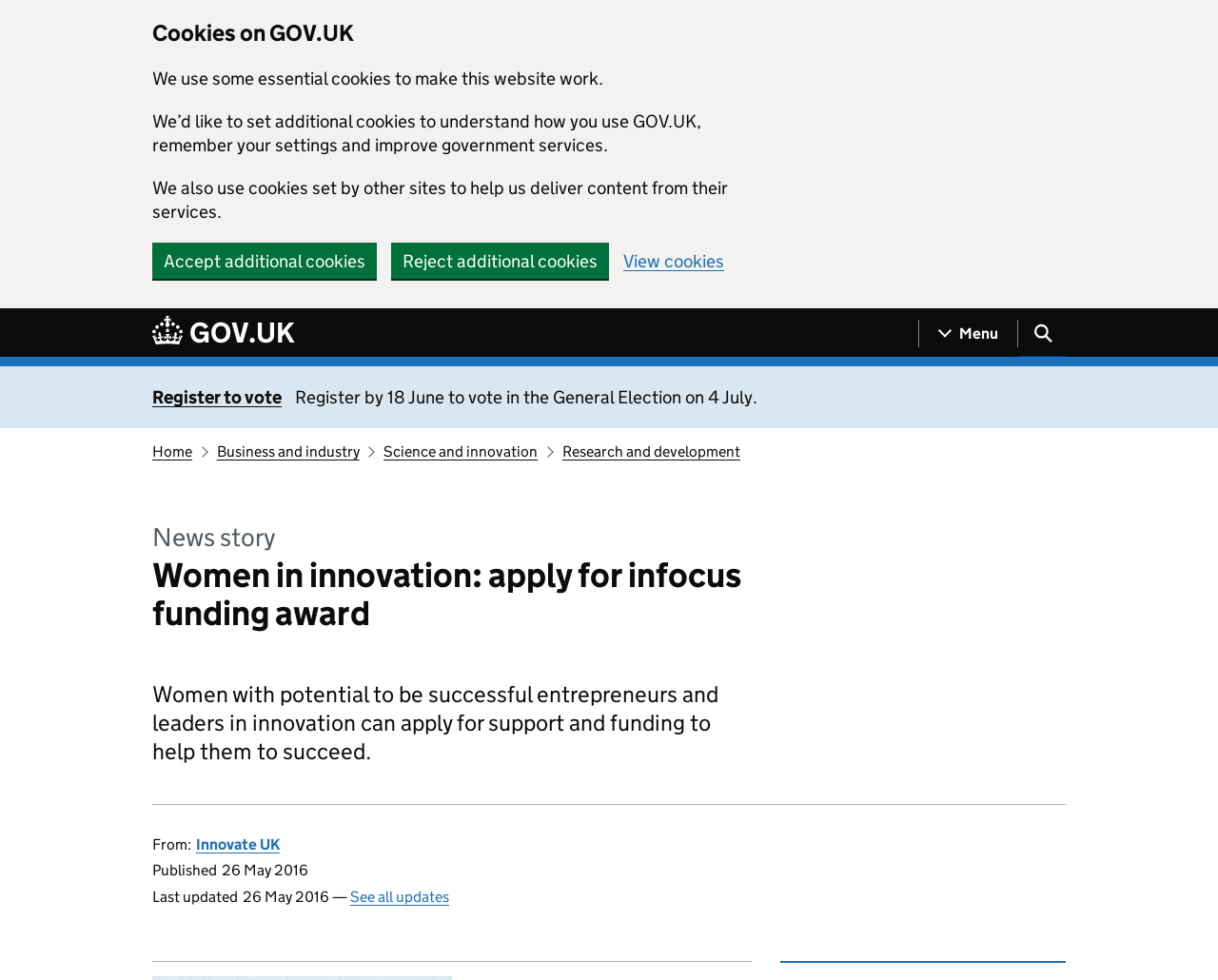Please locate the bounding box coordinates of the region I need to click to follow this instruction: "Search GOV.UK".

[0.836, 0.316, 0.875, 0.364]